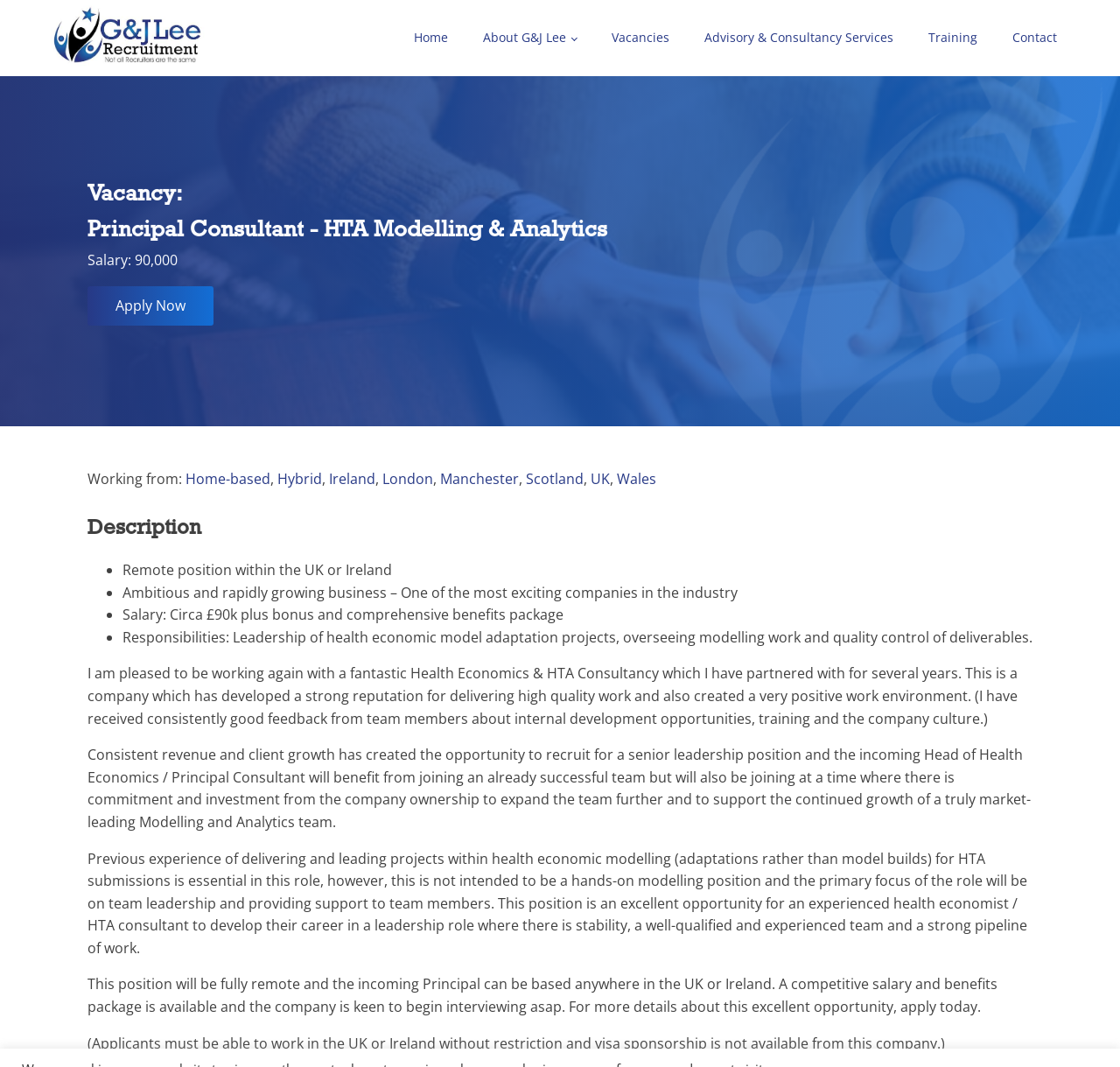Convey a detailed summary of the webpage, mentioning all key elements.

This webpage appears to be a job posting for a Principal Consultant position in HTA Modelling & Analytics. At the top of the page, there are seven links to different sections of the website, including "Home", "About G&J Lee", "Vacancies", "Advisory & Consultancy Services", "Training", and "Contact". 

Below the links, there is a heading that reads "Vacancy: Principal Consultant - HTA Modelling & Analytics". Underneath this heading, there is a section that displays the salary for the position, which is £90,000. 

Next to the salary section, there is a link to "Apply Now". Below this, there is a section that lists the possible work locations, which include home-based, hybrid, Ireland, London, Manchester, Scotland, UK, and Wales.

Following this, there is a heading that reads "Description". This section contains a list of bullet points that outline the job responsibilities and benefits. The responsibilities include leading health economic model adaptation projects, overseeing modelling work, and quality control of deliverables. The benefits include a competitive salary, bonus, and comprehensive benefits package.

Below the list of bullet points, there are three paragraphs of text that provide more information about the company and the job opportunity. The text describes the company as ambitious and rapidly growing, with a strong reputation for delivering high-quality work and a positive work environment. It also mentions that the incoming Principal Consultant will have the opportunity to develop their career in a leadership role with stability and a strong pipeline of work.

Finally, there is a section that mentions the job requirements, including previous experience in delivering and leading projects within health economic modelling, and the ability to work in the UK or Ireland without restriction.